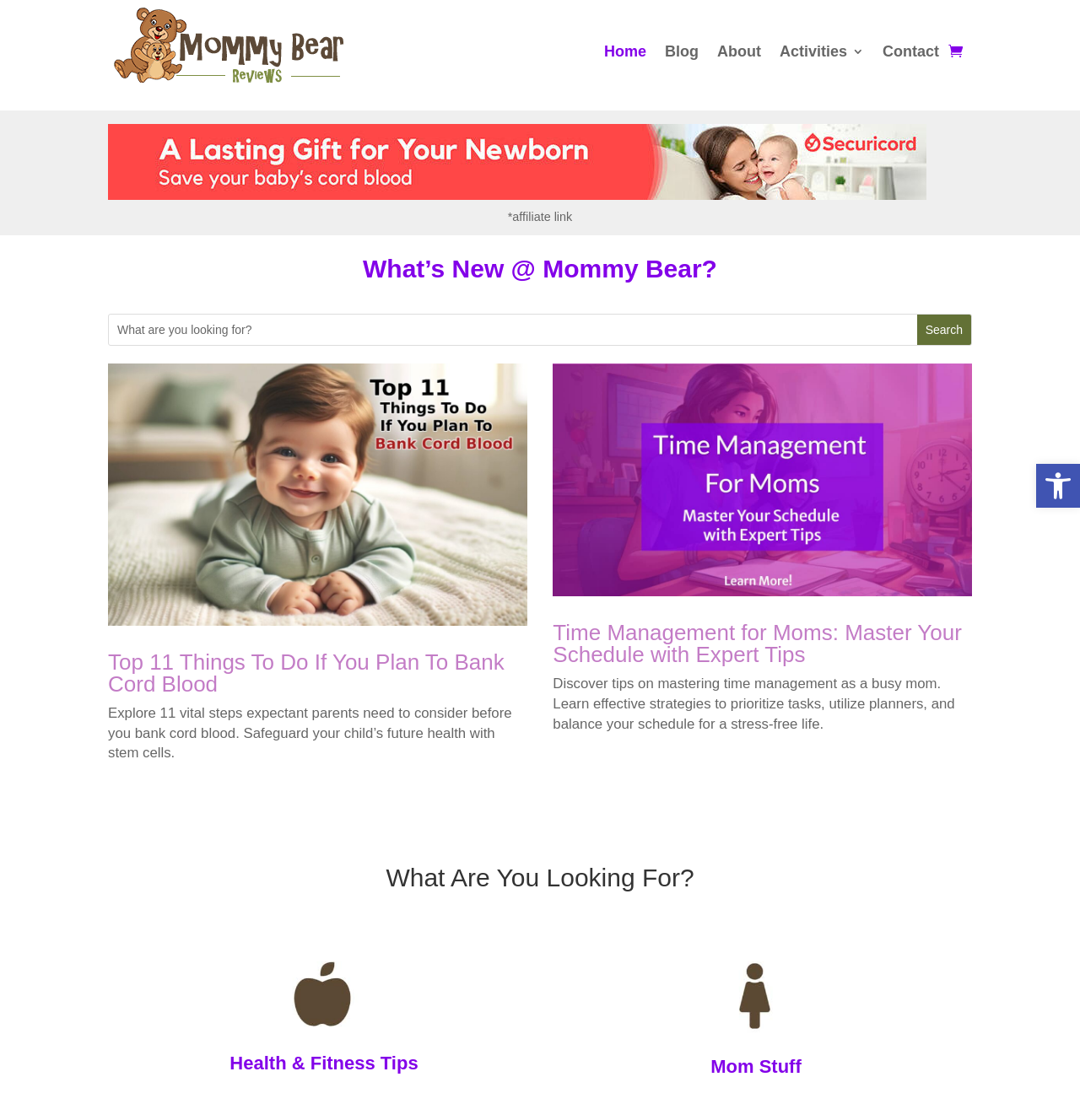Provide the bounding box coordinates for the area that should be clicked to complete the instruction: "Read the publication by Xi Chen et al.".

None